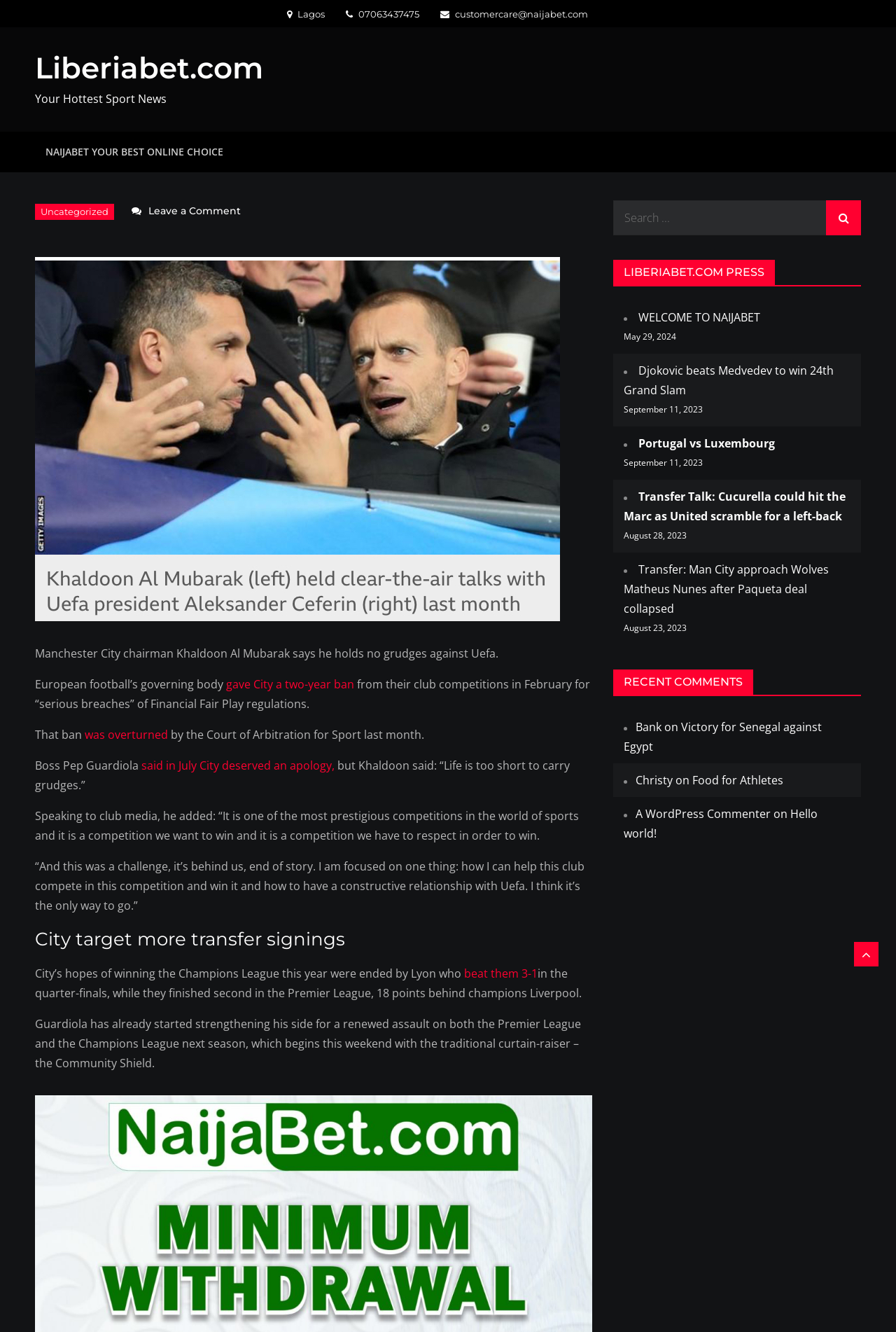Please specify the bounding box coordinates of the element that should be clicked to execute the given instruction: 'Search for something'. Ensure the coordinates are four float numbers between 0 and 1, expressed as [left, top, right, bottom].

[0.684, 0.151, 0.961, 0.177]